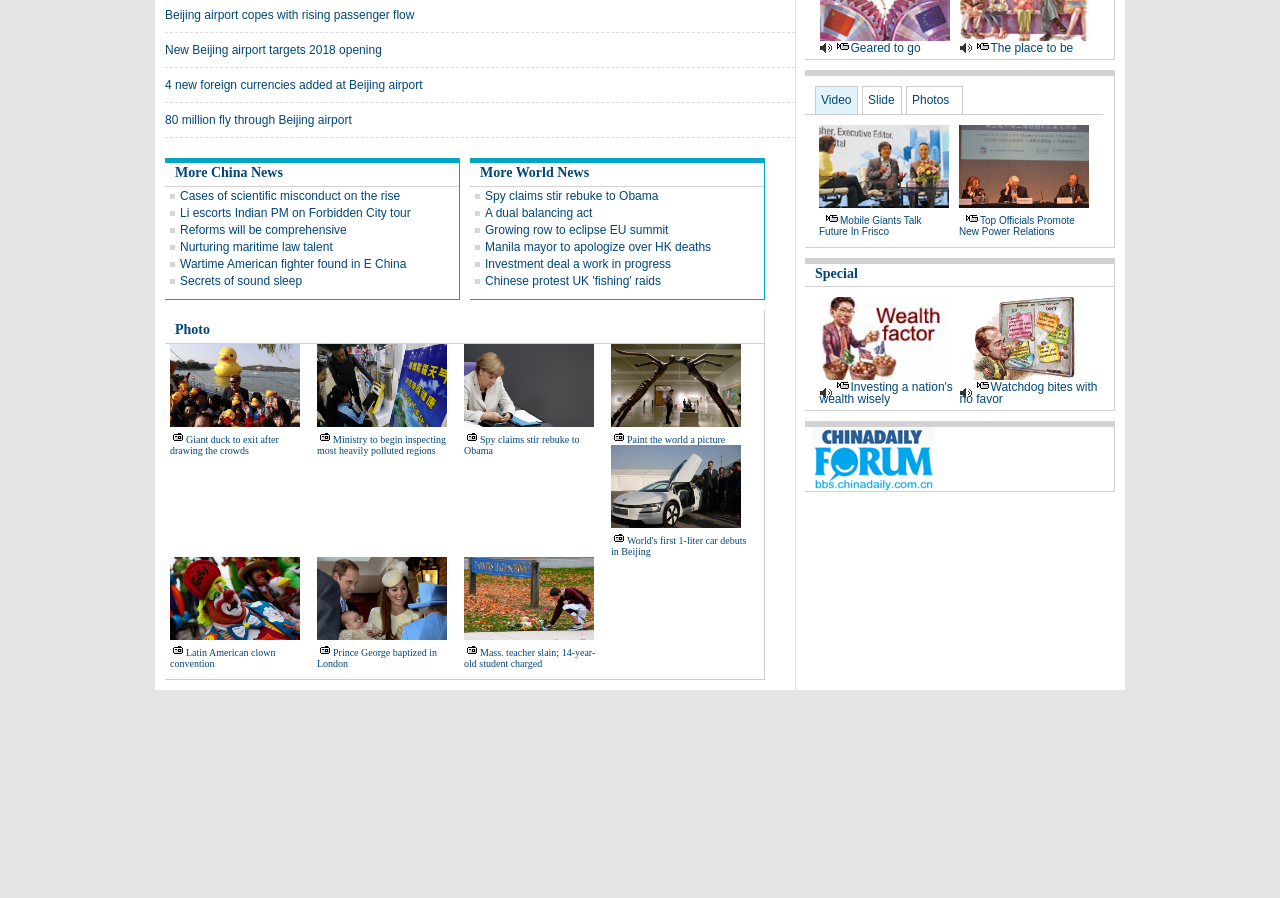Identify the bounding box coordinates for the region of the element that should be clicked to carry out the instruction: "Click on 'Beijing airport copes with rising passenger flow'". The bounding box coordinates should be four float numbers between 0 and 1, i.e., [left, top, right, bottom].

[0.129, 0.009, 0.324, 0.024]